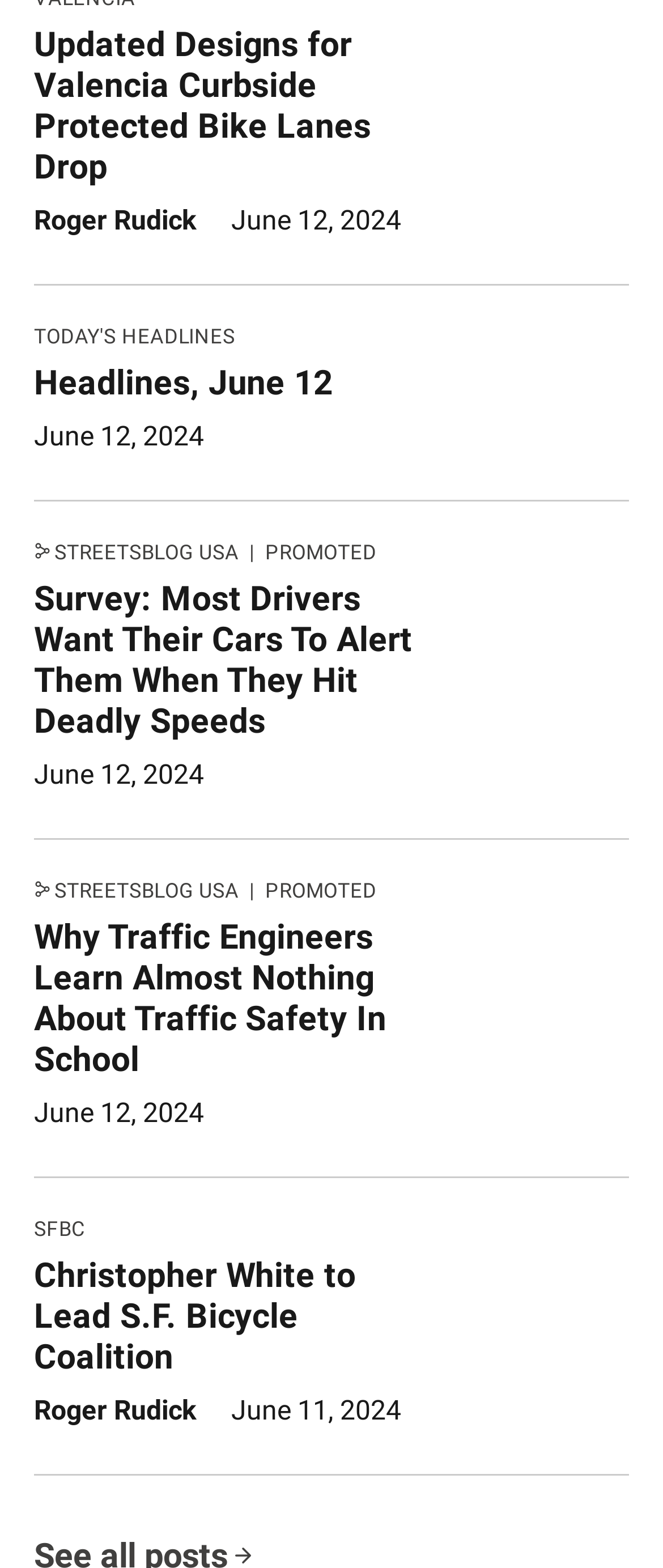Identify the bounding box coordinates for the element you need to click to achieve the following task: "Read the article about updated designs for Valencia curbside protected bike lanes". The coordinates must be four float values ranging from 0 to 1, formatted as [left, top, right, bottom].

[0.051, 0.015, 0.638, 0.128]